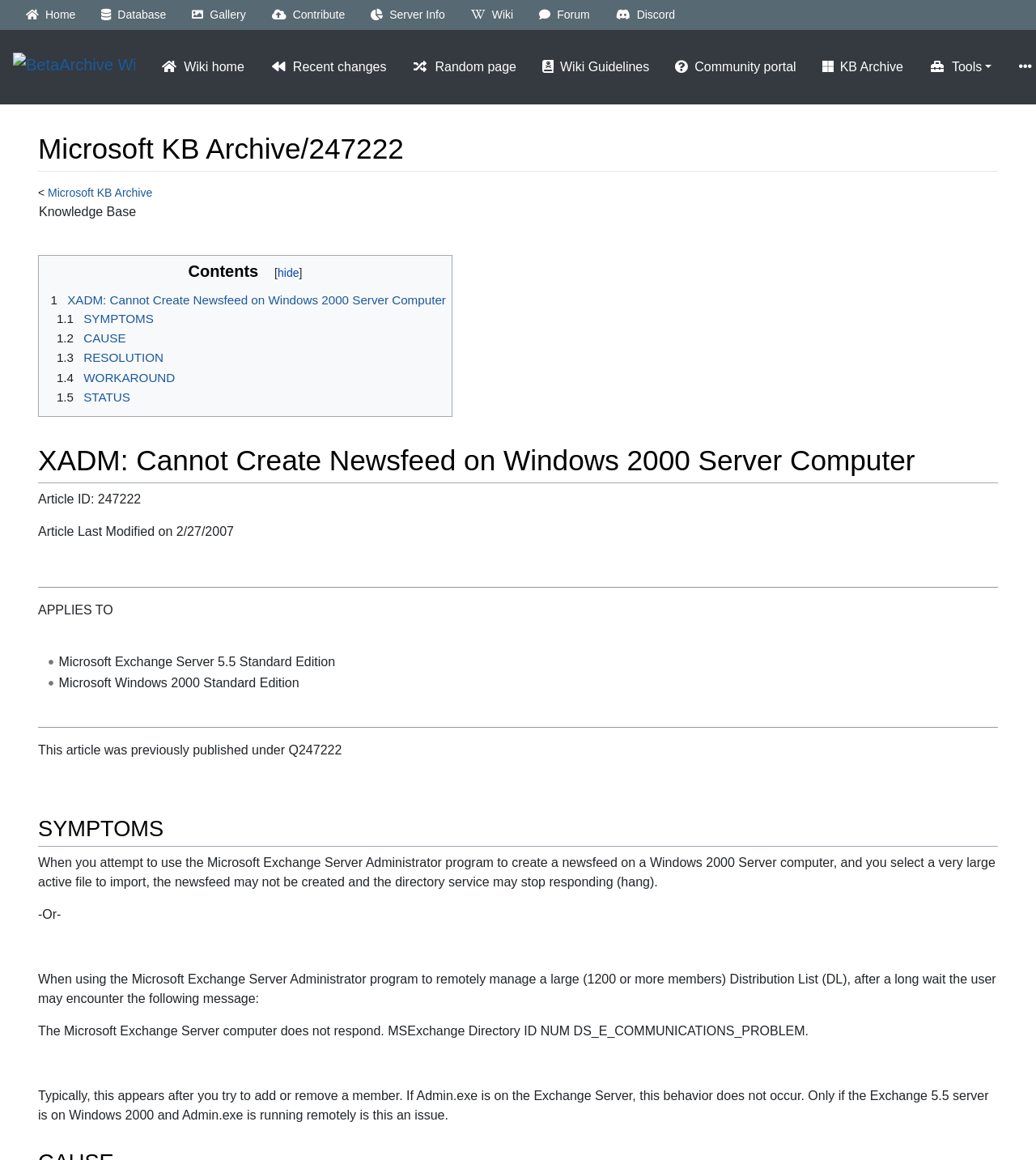Please specify the bounding box coordinates of the clickable region necessary for completing the following instruction: "Read XADM: Cannot Create Newsfeed on Windows 2000 Server Computer". The coordinates must consist of four float numbers between 0 and 1, i.e., [left, top, right, bottom].

[0.037, 0.37, 0.963, 0.417]